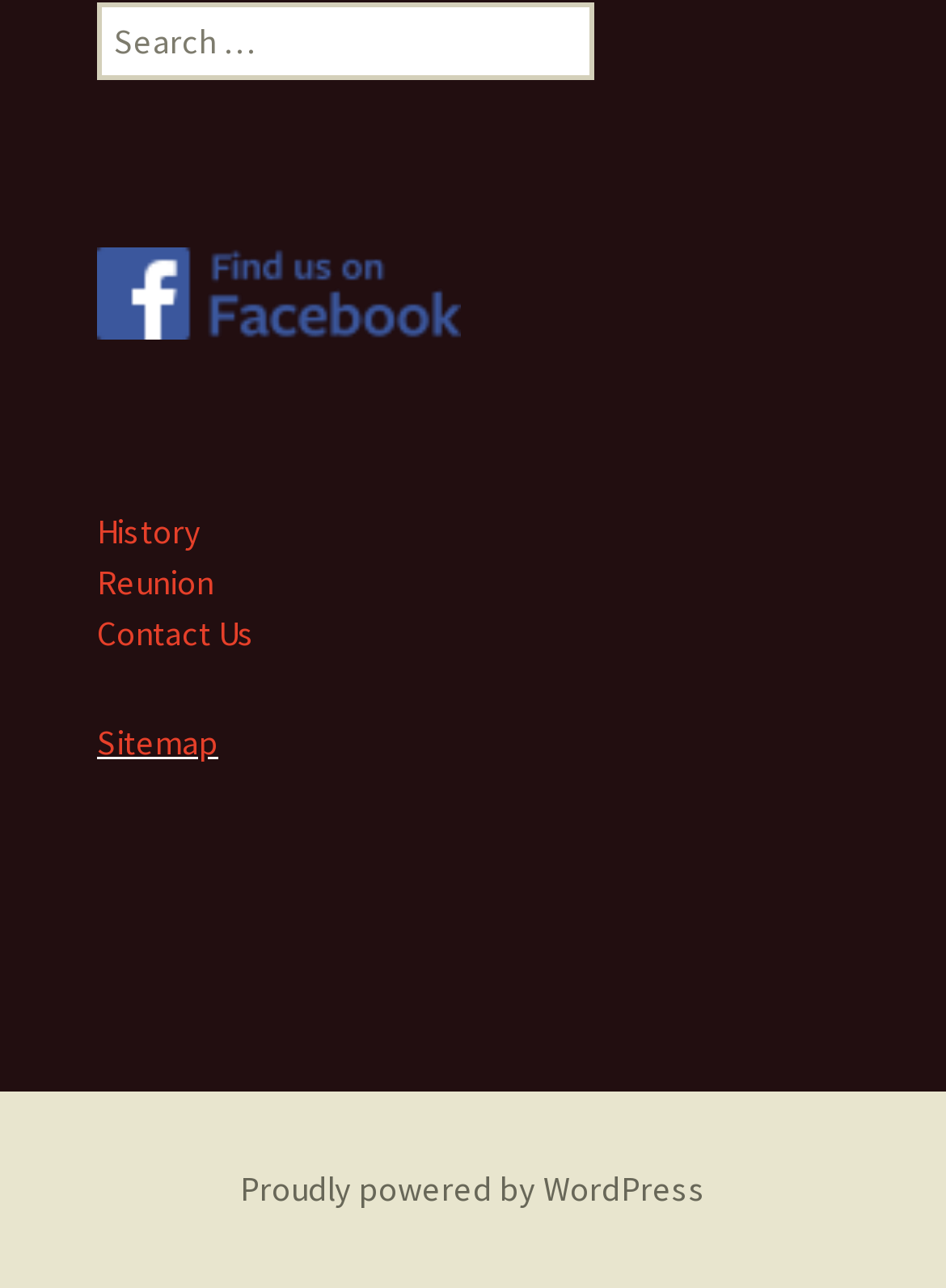Please analyze the image and provide a thorough answer to the question:
What type of event is mentioned?

The link 'Reunion' is present on the webpage, suggesting that the website is related to an event or gathering of some kind, specifically a reunion.